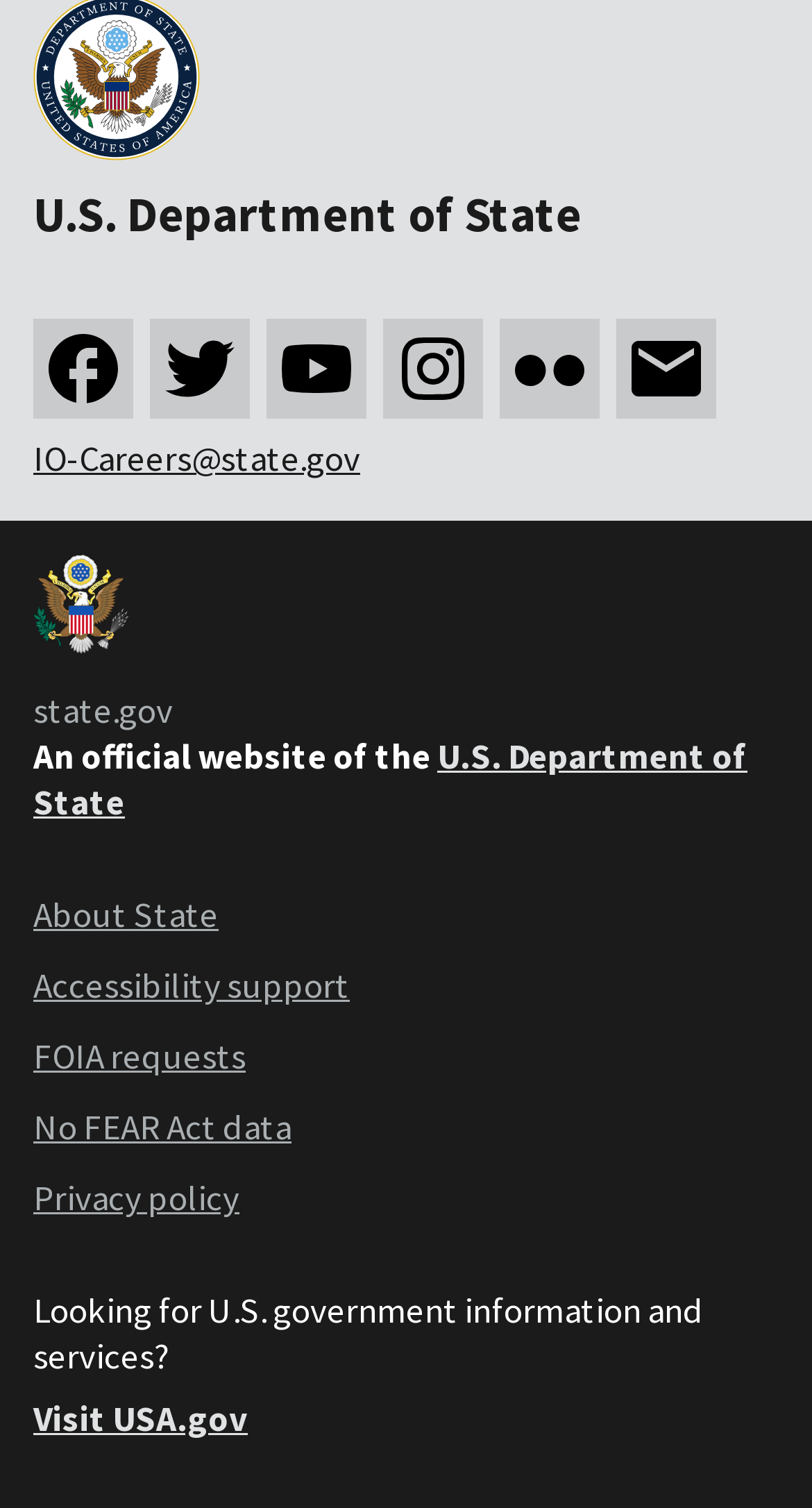Provide a brief response to the question below using a single word or phrase: 
How many social media links are available?

6